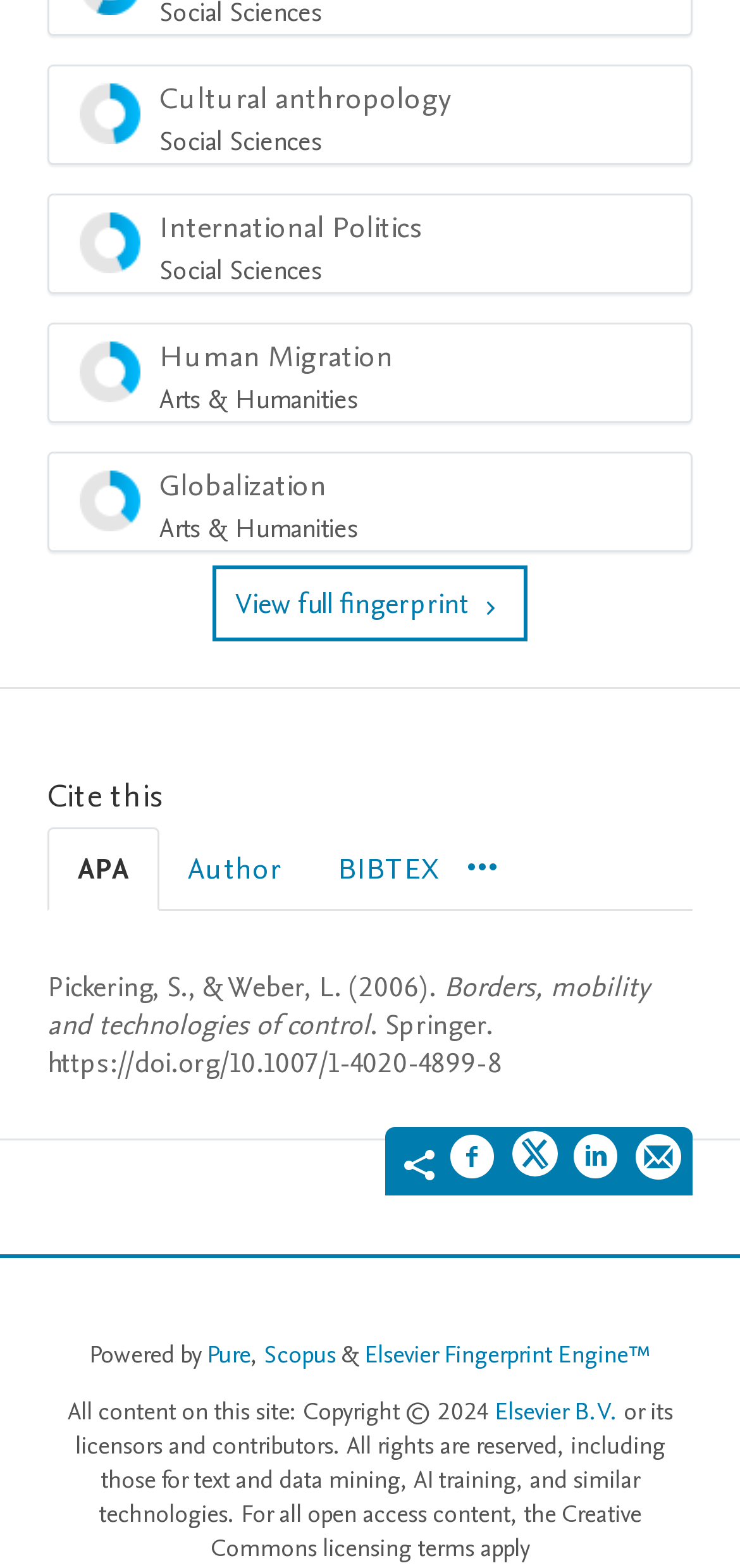Could you highlight the region that needs to be clicked to execute the instruction: "Visit Pure website"?

[0.279, 0.853, 0.338, 0.875]